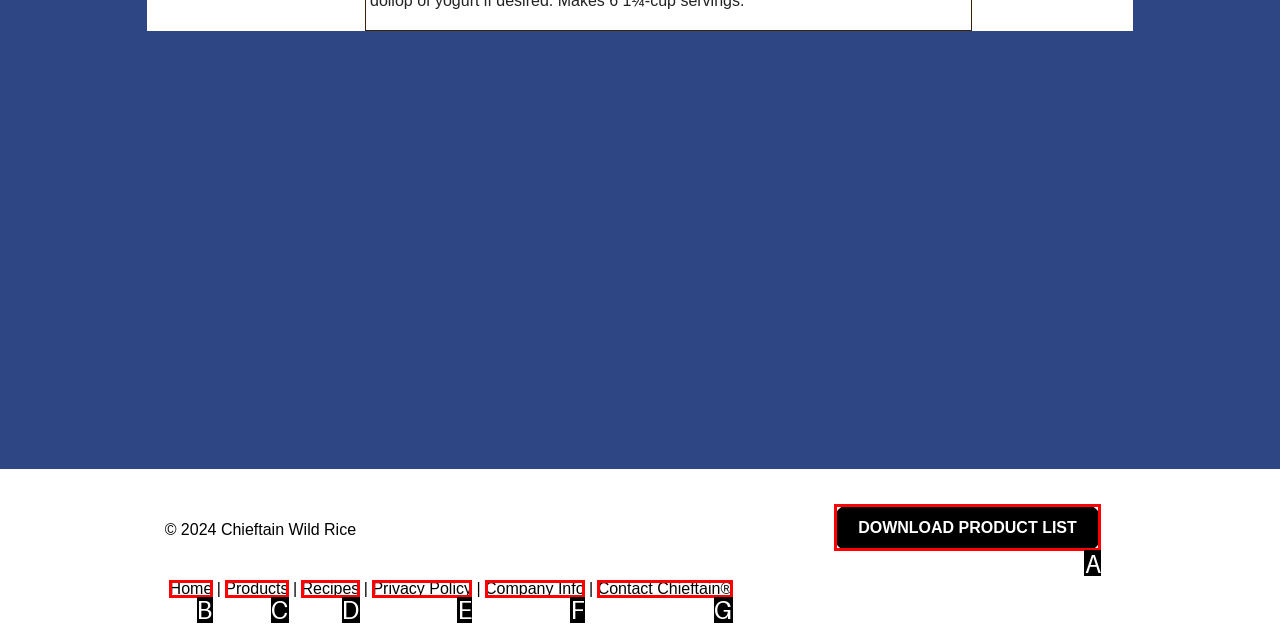Select the letter that aligns with the description: Home. Answer with the letter of the selected option directly.

B